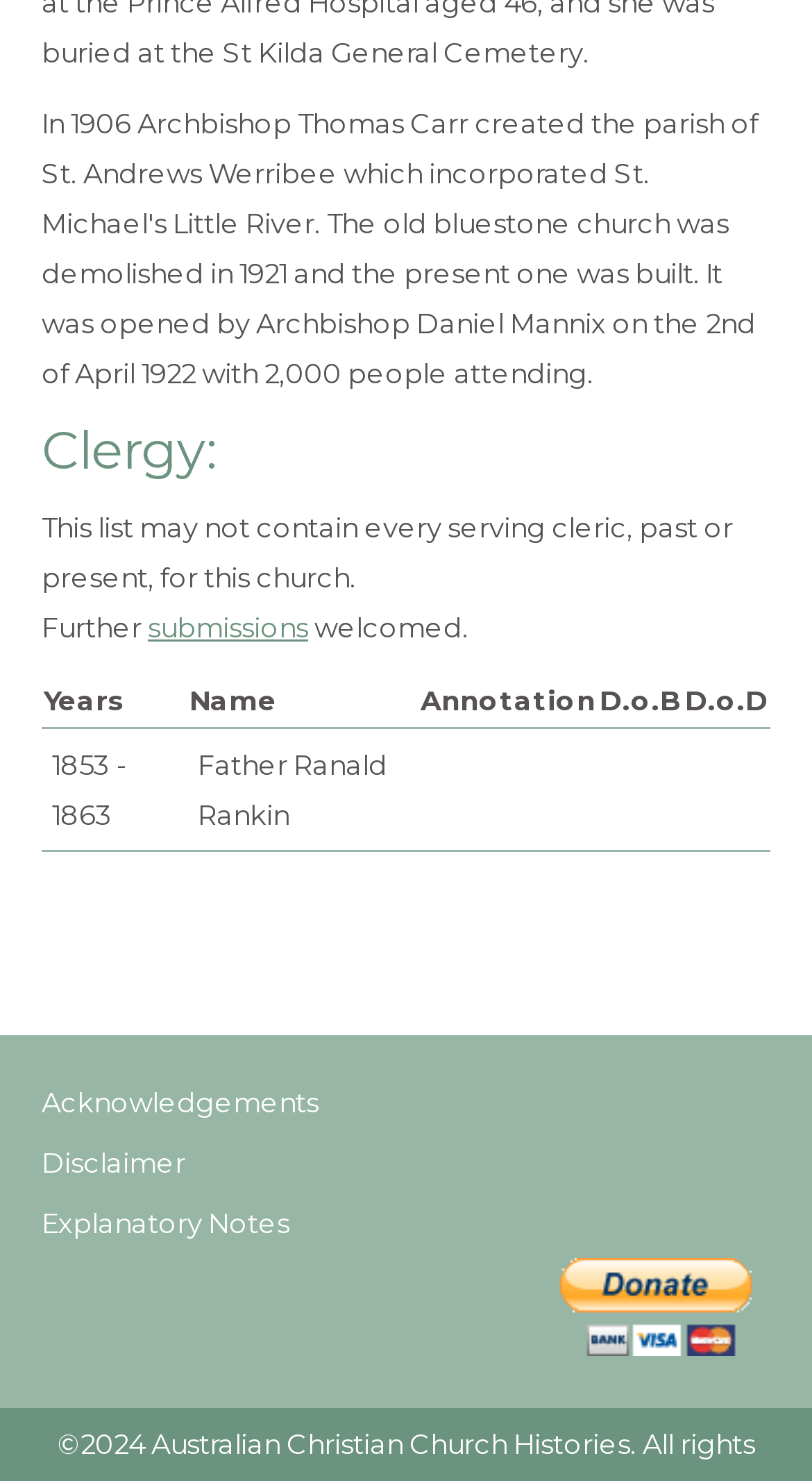Using the element description provided, determine the bounding box coordinates in the format (top-left x, top-left y, bottom-right x, bottom-right y). Ensure that all values are floating point numbers between 0 and 1. Element description: submissions

[0.182, 0.413, 0.379, 0.435]